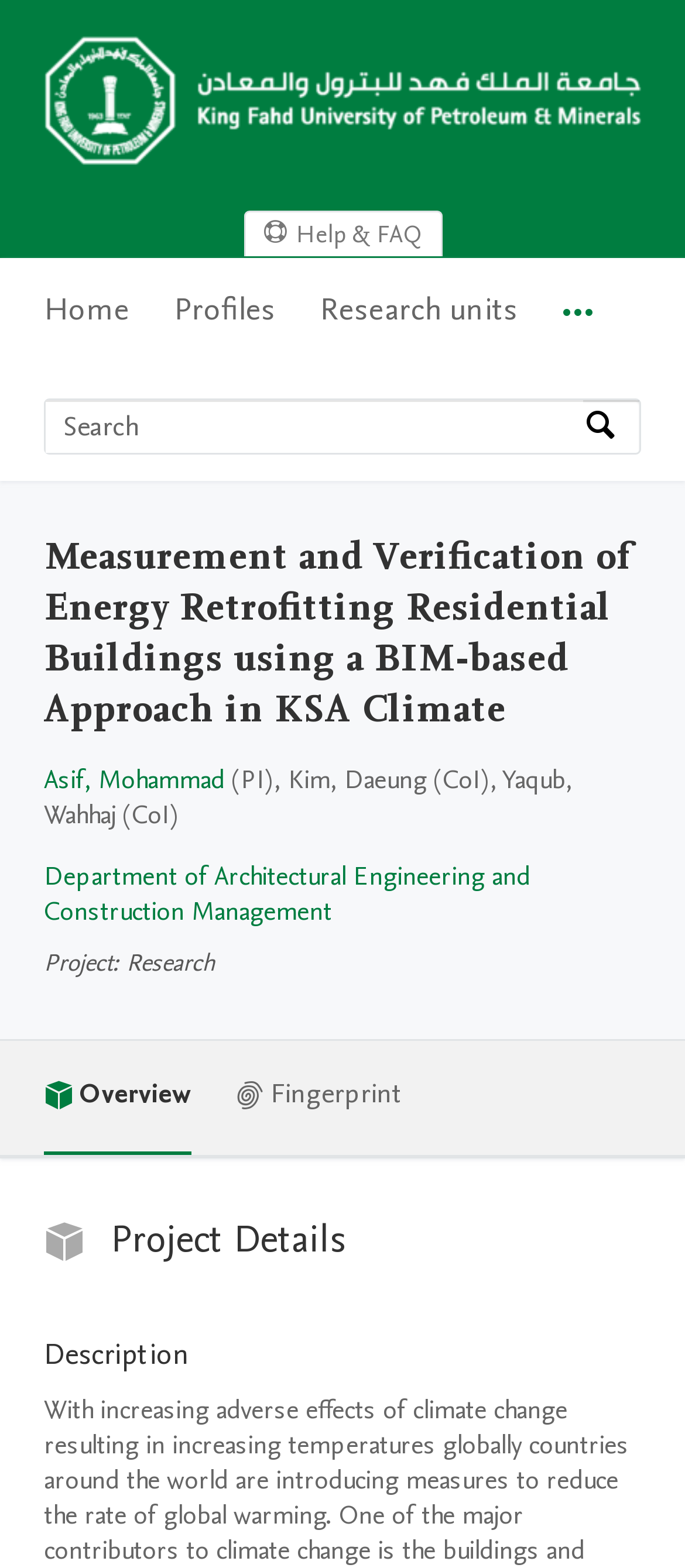Identify the bounding box coordinates for the UI element described as follows: "Research units". Ensure the coordinates are four float numbers between 0 and 1, formatted as [left, top, right, bottom].

[0.467, 0.165, 0.756, 0.233]